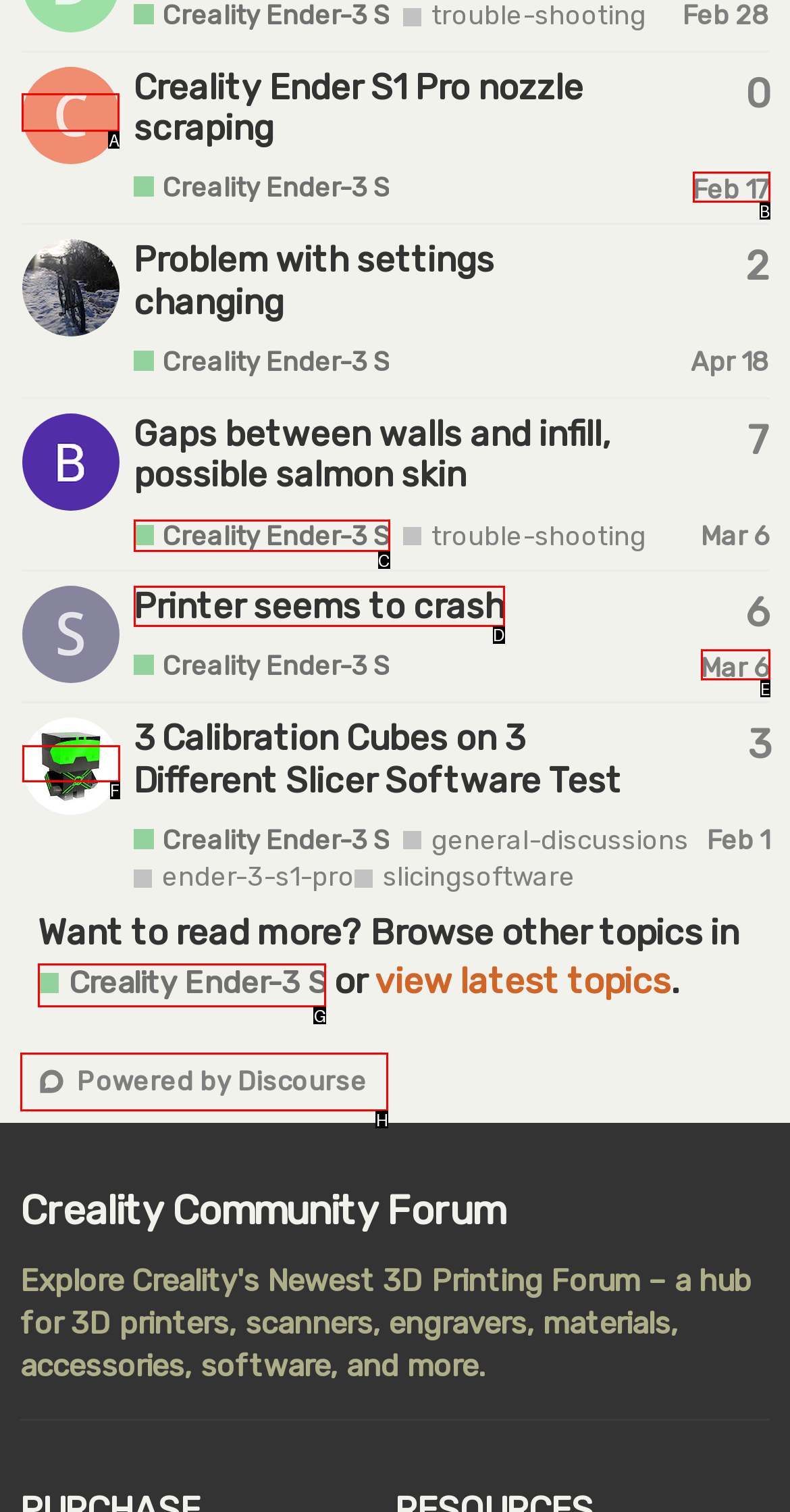For the task: View the profile of CataF, identify the HTML element to click.
Provide the letter corresponding to the right choice from the given options.

A